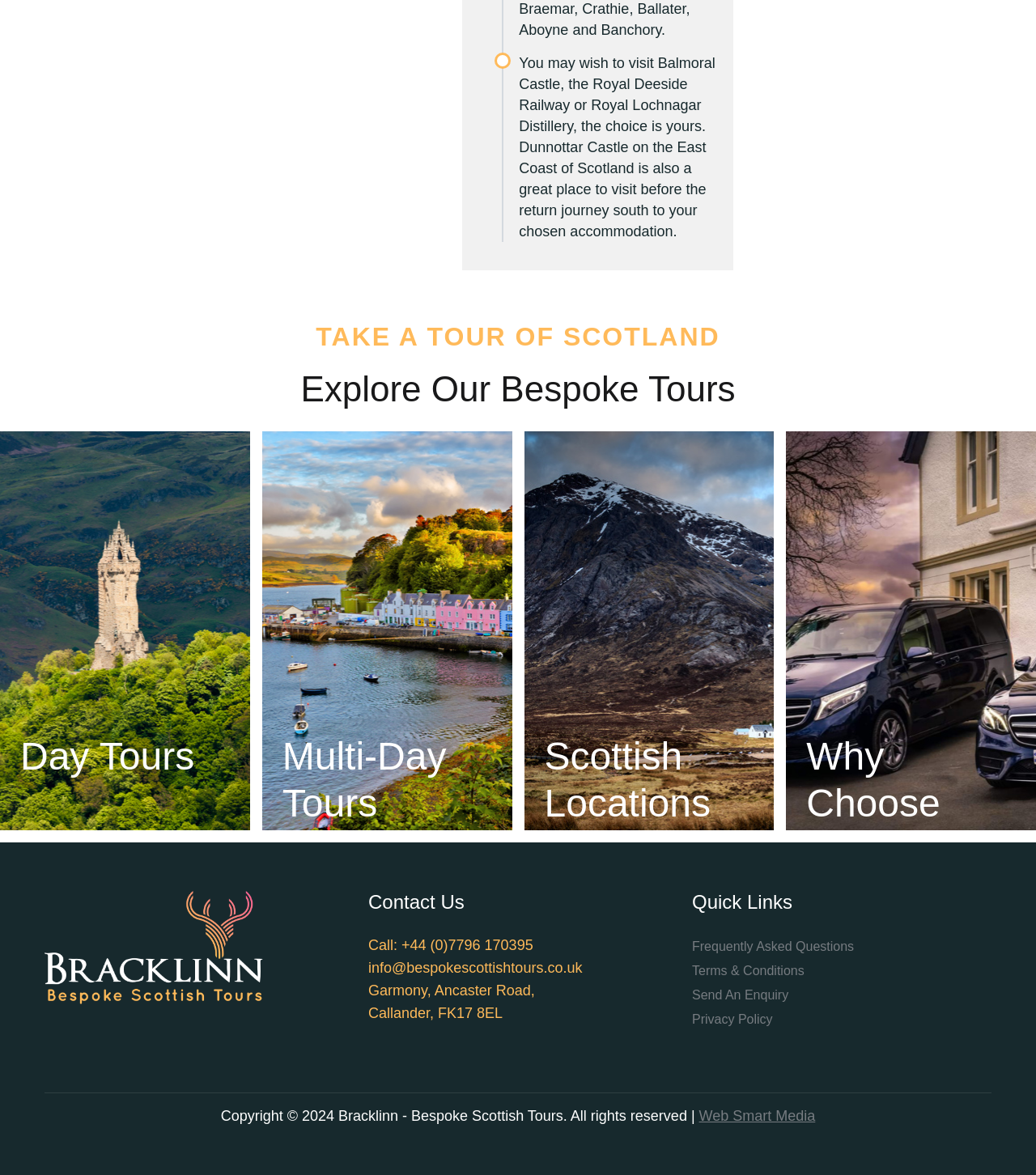What are the quick links available on the website?
Can you give a detailed and elaborate answer to the question?

In the 'Quick Links' section, I found four links: 'Frequently Asked Questions', 'Terms & Conditions', 'Send An Enquiry', and 'Privacy Policy'.